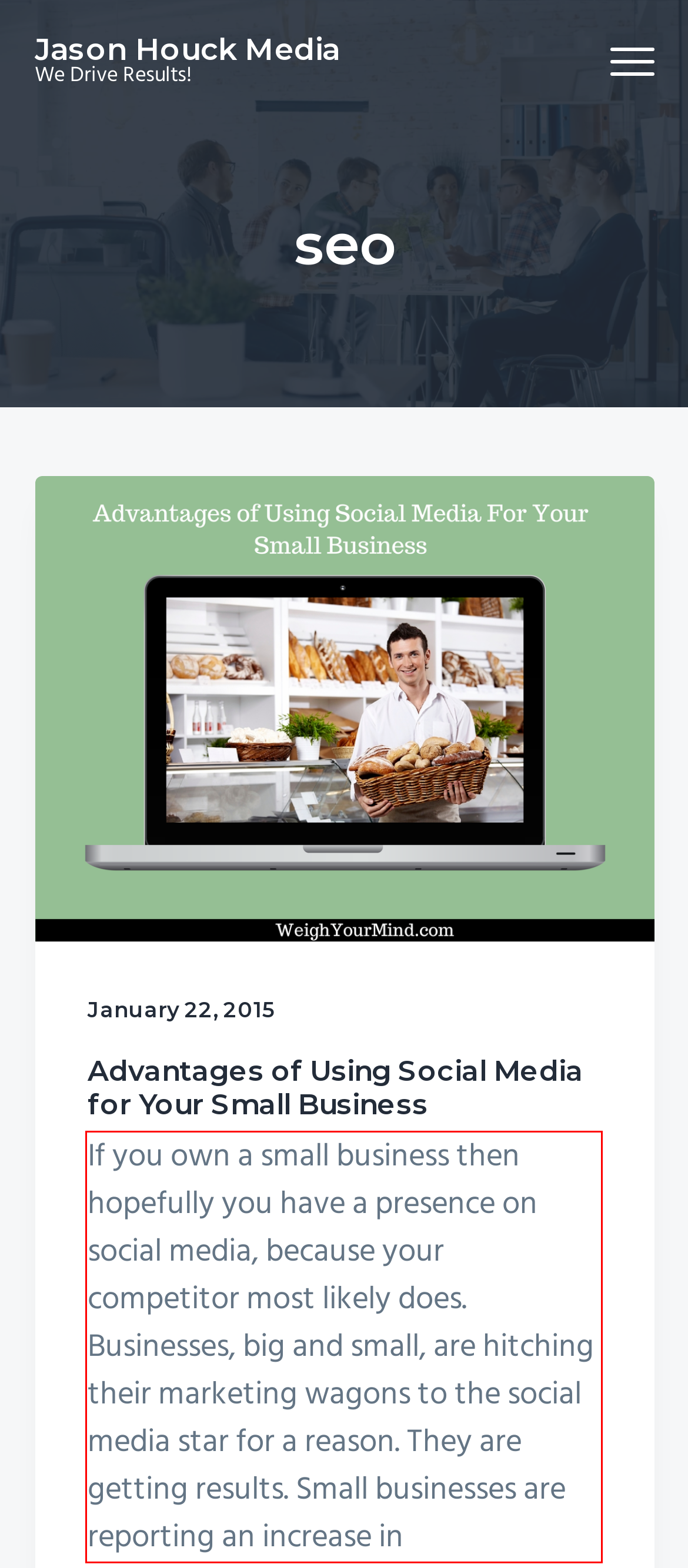Review the webpage screenshot provided, and perform OCR to extract the text from the red bounding box.

If you own a small business then hopefully you have a presence on social media, because your competitor most likely does. Businesses, big and small, are hitching their marketing wagons to the social media star for a reason. They are getting results. Small businesses are reporting an increase in